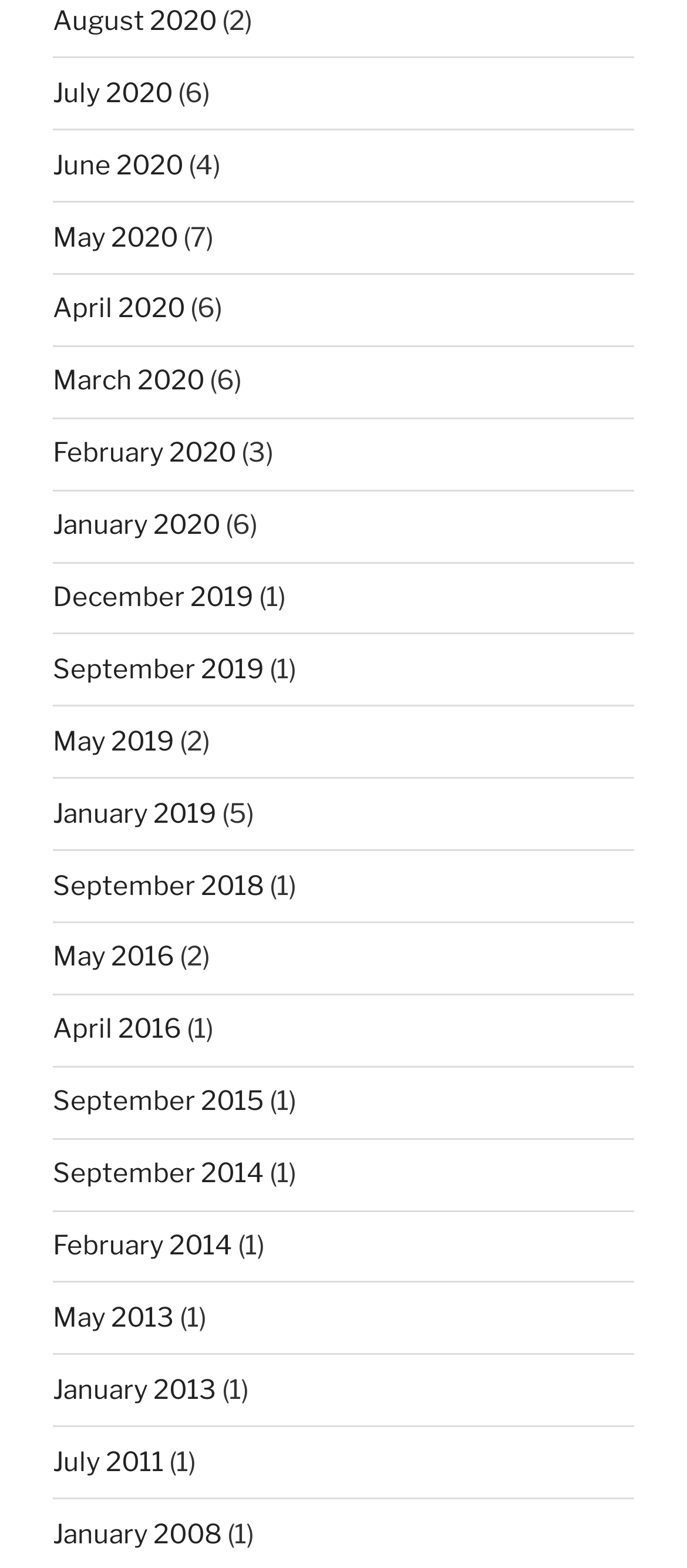How many links are there for the year 2020?
Based on the image, answer the question with a single word or brief phrase.

5